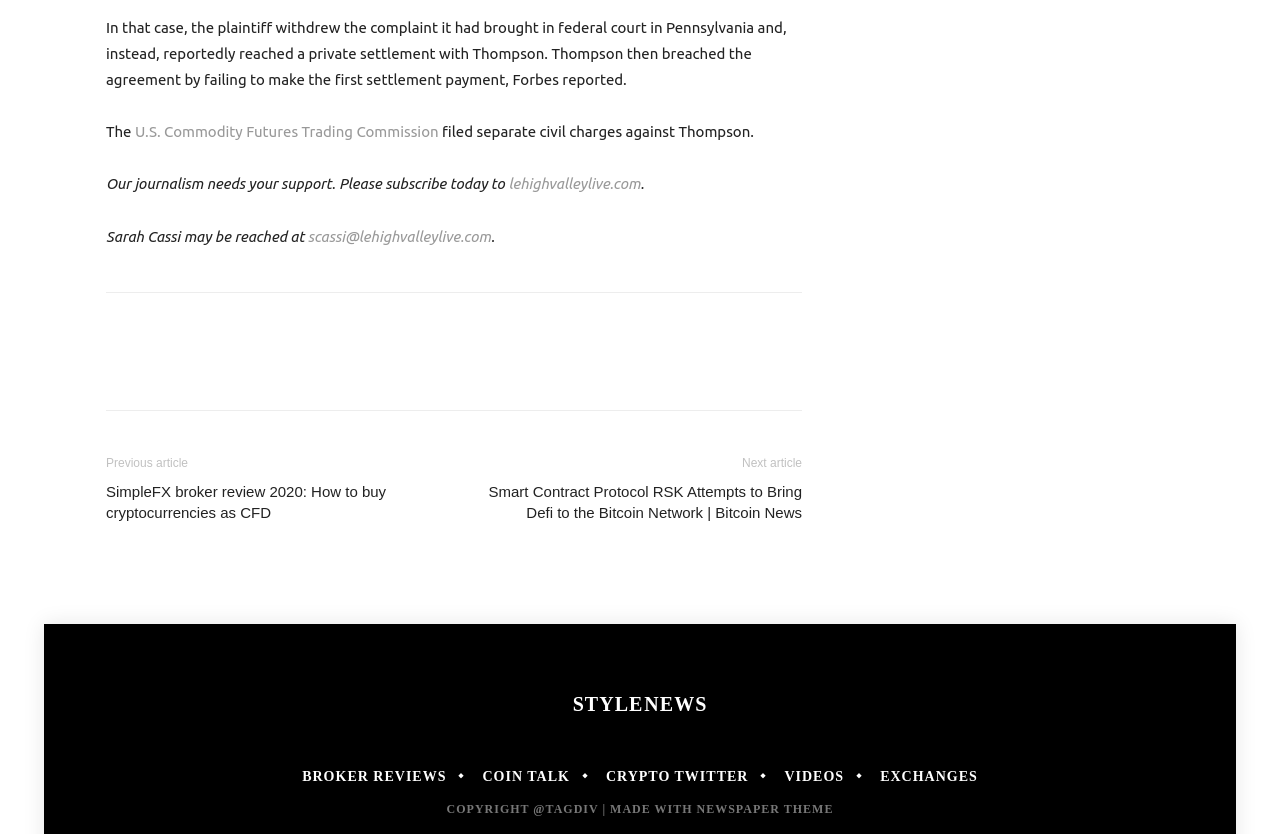Please locate the bounding box coordinates for the element that should be clicked to achieve the following instruction: "Read the article about U.S. Commodity Futures Trading Commission". Ensure the coordinates are given as four float numbers between 0 and 1, i.e., [left, top, right, bottom].

[0.105, 0.148, 0.343, 0.168]